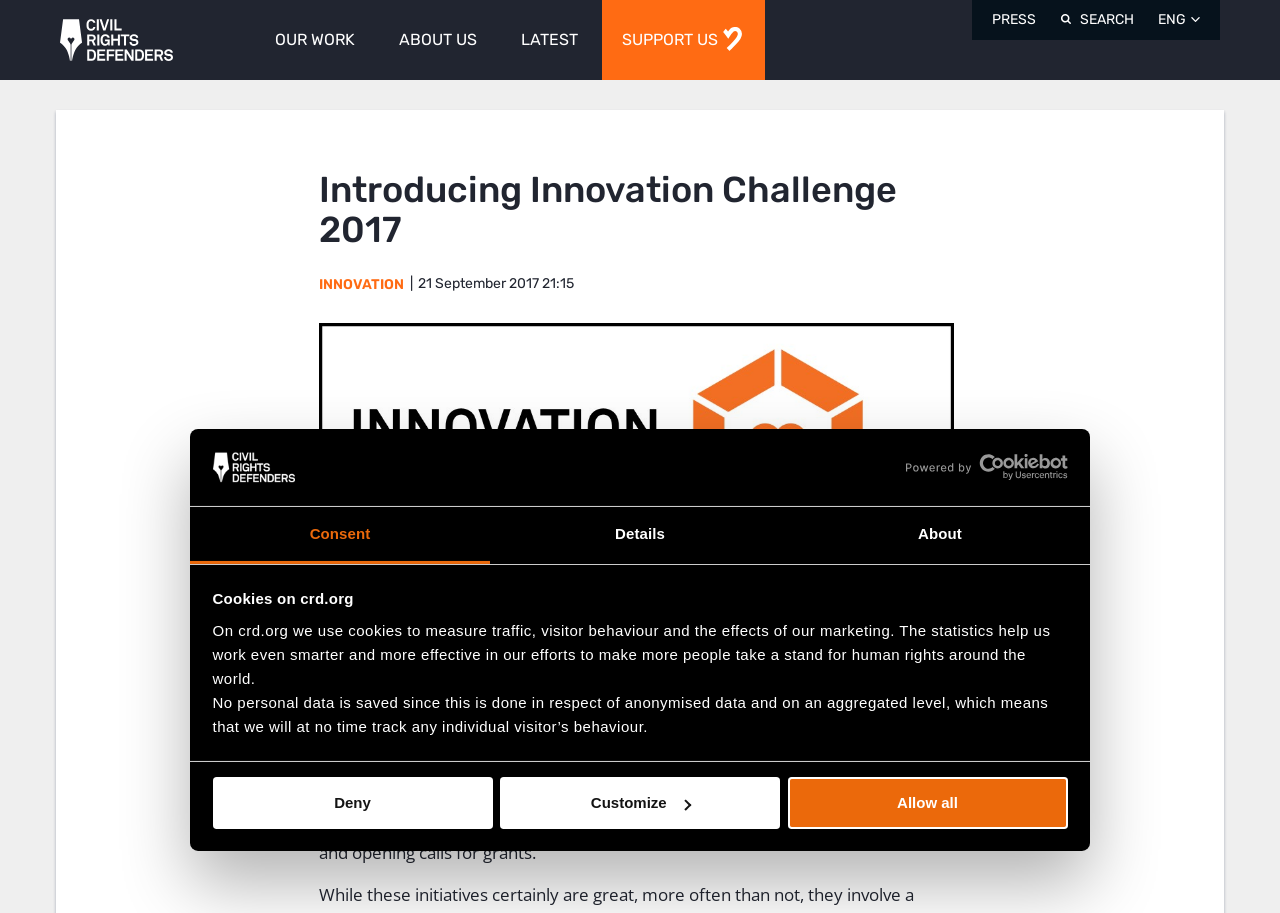Please identify the bounding box coordinates of the element on the webpage that should be clicked to follow this instruction: "Click the 'OUR WORK' link". The bounding box coordinates should be given as four float numbers between 0 and 1, formatted as [left, top, right, bottom].

[0.199, 0.0, 0.293, 0.088]